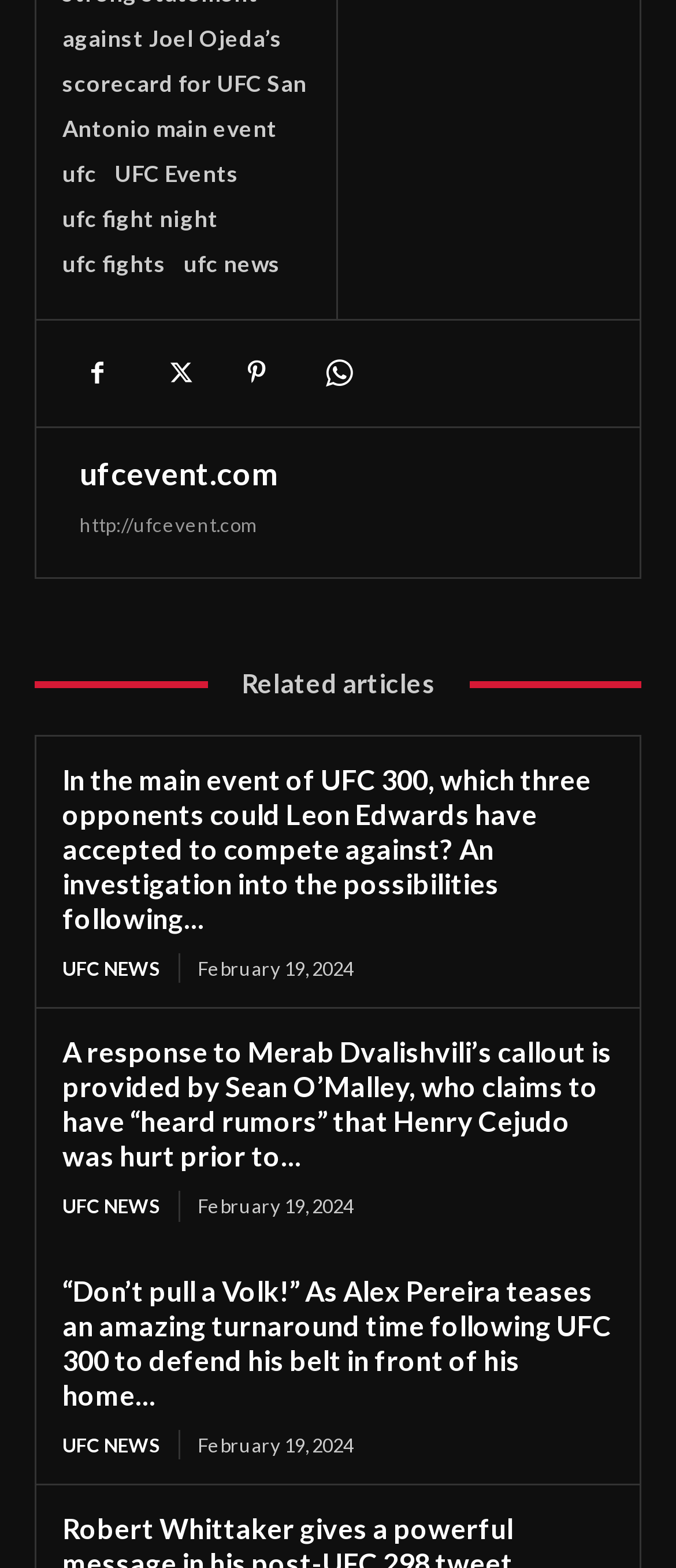Using the format (top-left x, top-left y, bottom-right x, bottom-right y), and given the element description, identify the bounding box coordinates within the screenshot: UFC News

[0.092, 0.76, 0.267, 0.779]